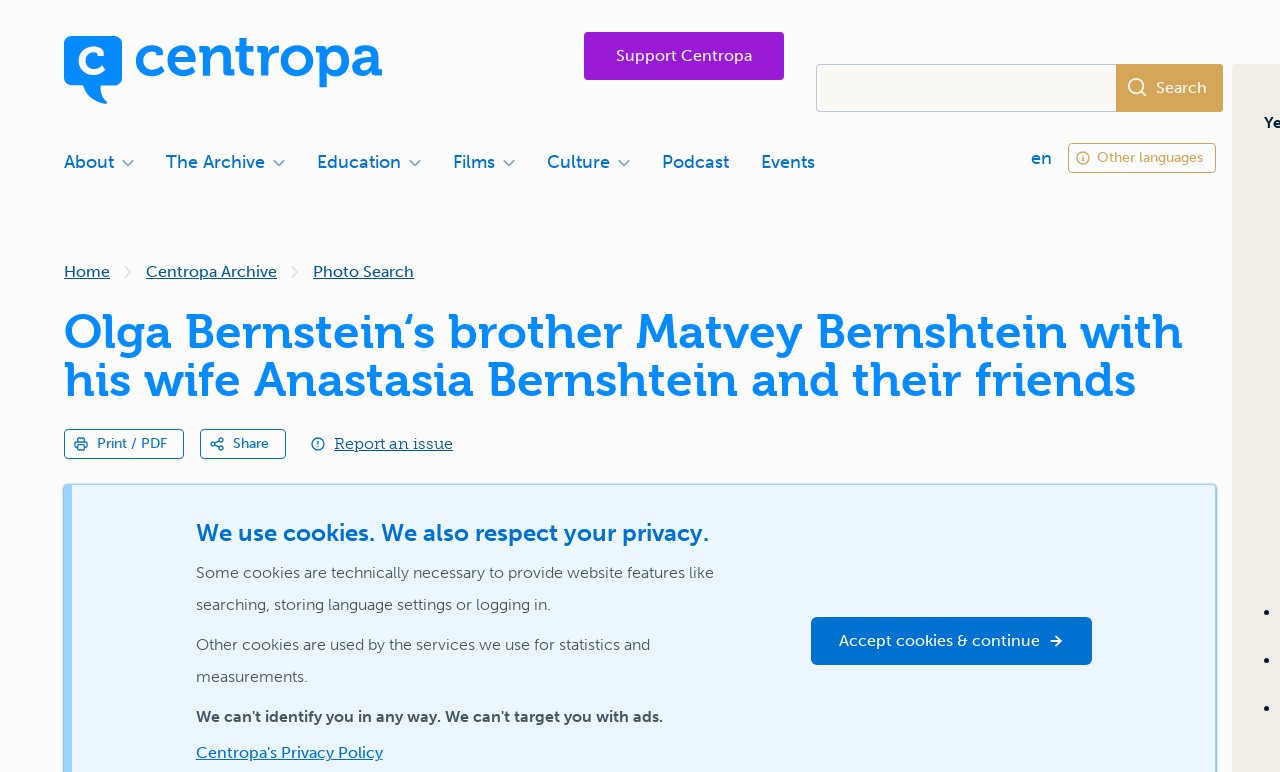Provide a thorough description of the webpage you see.

This webpage is about Centropa, an organization that preserves and shares the history of Central and Eastern Europe. At the top left corner, there is a link to the home page, accompanied by a small image. Next to it, there is a search bar with a button. On the top right corner, there is a link to support Centropa.

Below the top section, there is a main navigation menu that takes up most of the width of the page. The menu is divided into several sections, including About, The Archive, Education, Films, Culture, and Podcast. Each section has a button with an icon, and when clicked, it expands to show a list of links related to that topic.

On the left side of the page, there is a breadcrumb navigation menu that shows the current location within the website. It starts with a link to the home page, followed by links to the Centropa Archive and Photo Search.

The main content of the page is a photo of Olga Bernstein's brother Matvey Bernshtein with his wife Anastasia Bernshtein and their friends. Below the photo, there is a heading with the same title. On the right side of the photo, there is a link to print or save the page as a PDF.

Below the photo, there is a section with details about the photo, including a disclosure triangle that can be expanded to share the content. Next to it, there is a link to report an issue with the page.

At the bottom of the page, there is a section about cookies and privacy policy. It includes a heading, a button to view Centropa's privacy policy, and a button to accept cookies and continue. There are also three list markers with bullet points, but their contents are not specified.